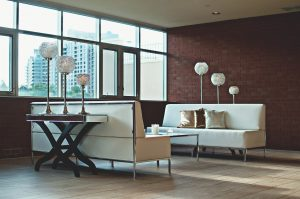Identify and describe all the elements present in the image.

This image showcases a stylish and modern interior setting that emphasizes comfort and elegance, ideal for relaxing or socializing. The scene features a sleek, white sofa adorned with decorative pillows, complemented by a chic, minimalist coffee table. Standing beside the sofa are striking floor lamps with spherical shades that add a touch of sophistication and warmth to the ambiance. The backdrop reveals large windows, allowing natural light to flood the space, while offering a glimpse of the cityscape outside. This contemporary design not only enhances aesthetic appeal but also highlights the importance of protecting furniture during moves, ensuring that such beautiful and carefully chosen pieces remain in pristine condition. The accompanying caption reinforces the notion that taking care of furniture during transitions is crucial for maintaining its charm and longevity.